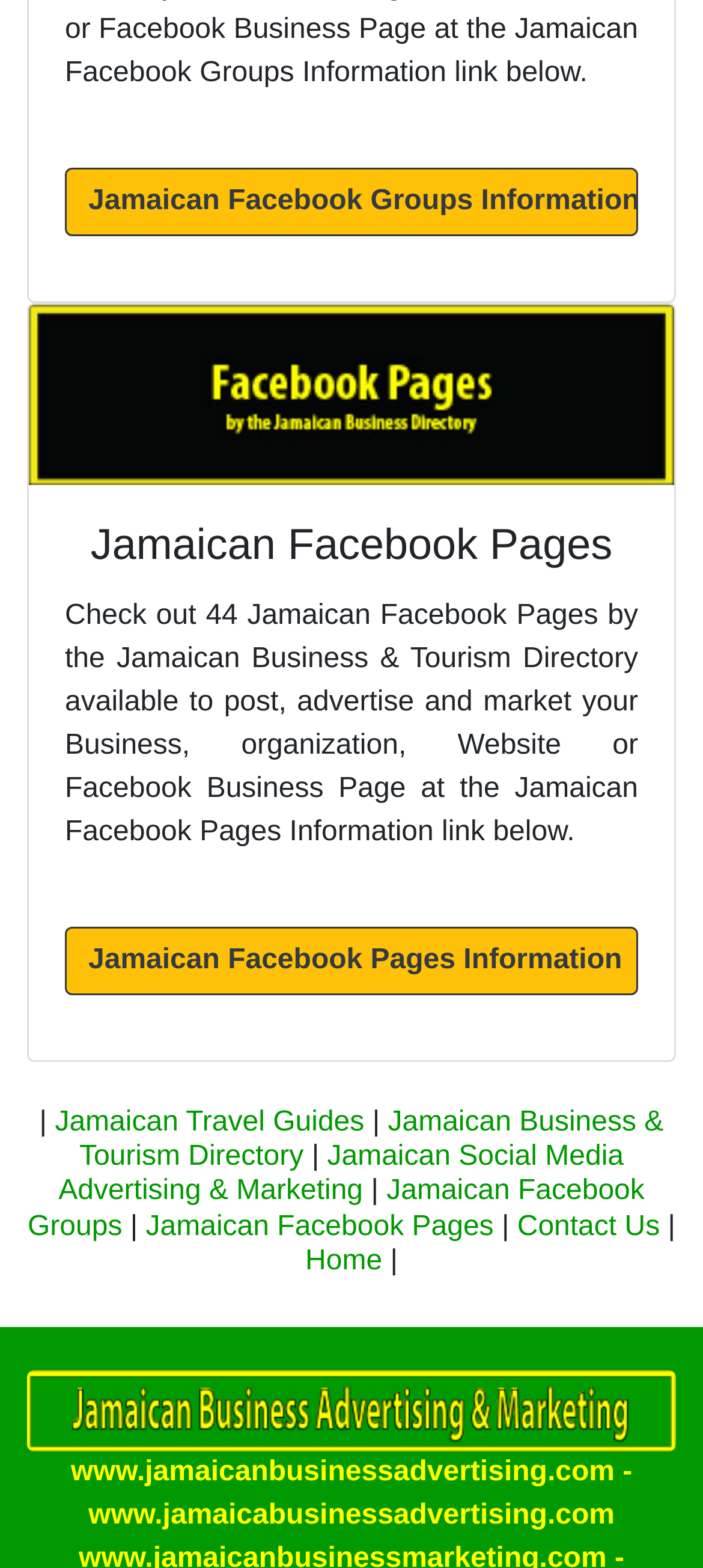Please determine the bounding box coordinates of the clickable area required to carry out the following instruction: "Explore Jamaican Business & Tourism Directory". The coordinates must be four float numbers between 0 and 1, represented as [left, top, right, bottom].

[0.113, 0.706, 0.944, 0.748]